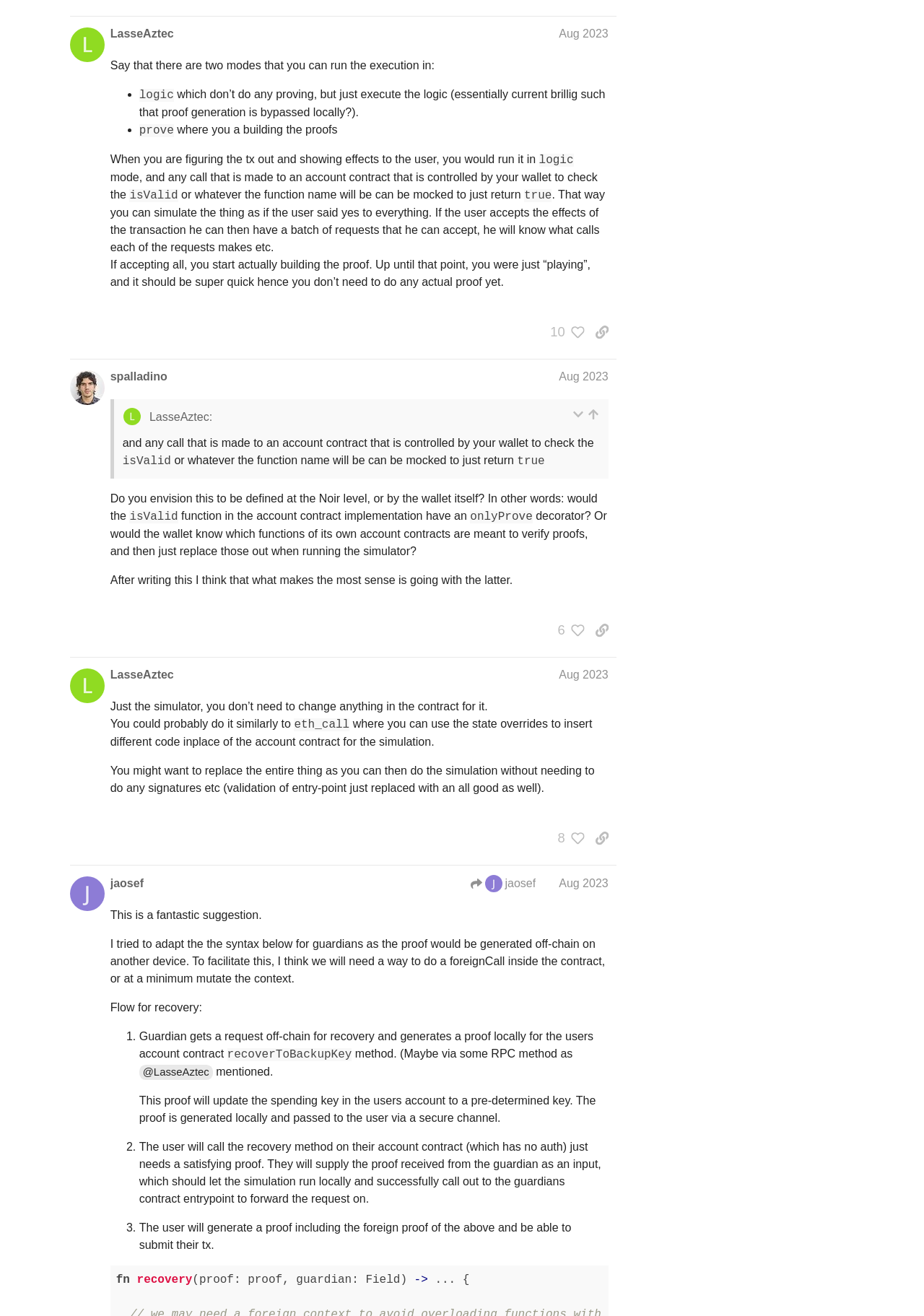Reply to the question with a single word or phrase:
What is the topic of discussion in post #13?

isValid function